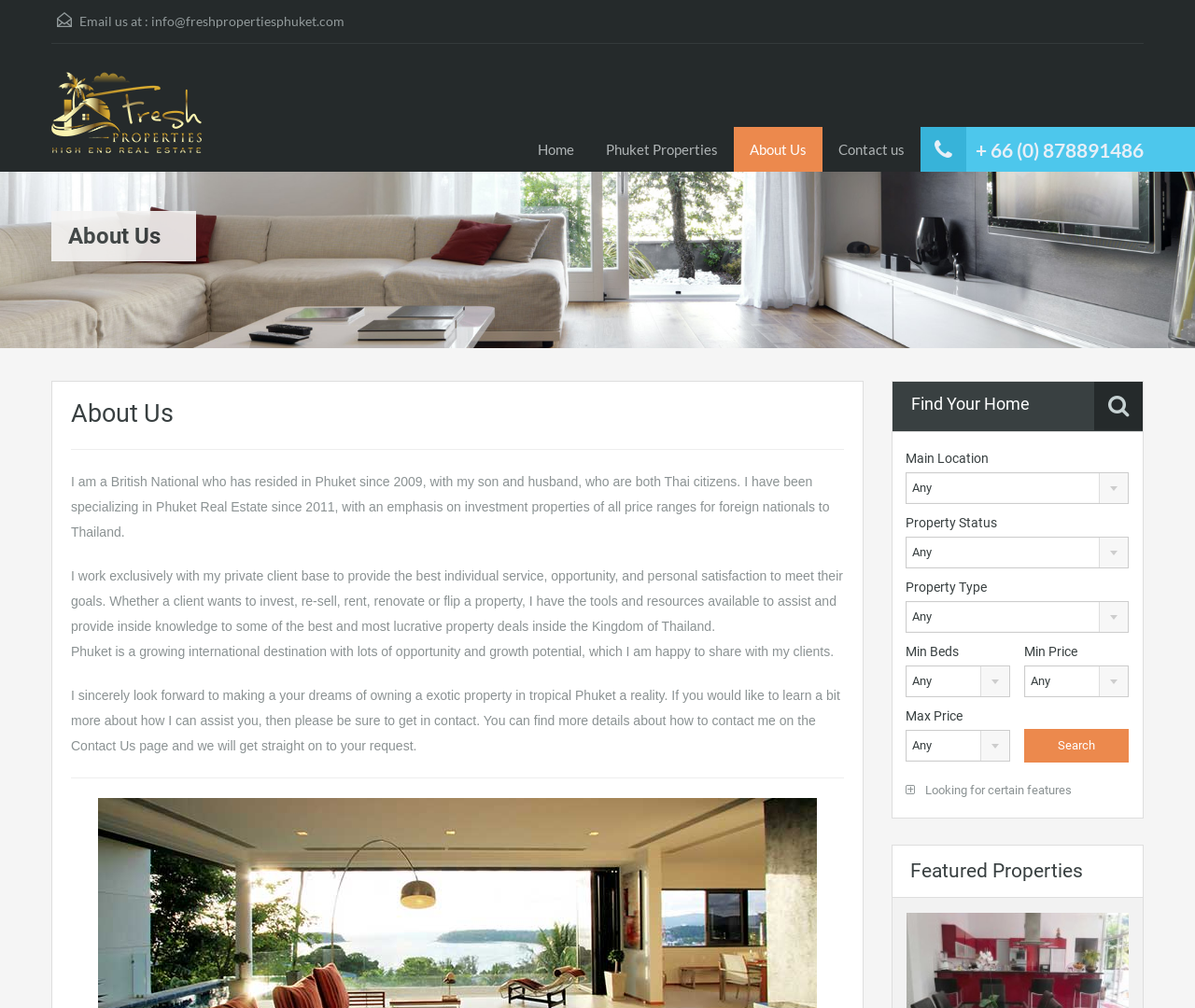Pinpoint the bounding box coordinates of the clickable element needed to complete the instruction: "Call us". The coordinates should be provided as four float numbers between 0 and 1: [left, top, right, bottom].

[0.77, 0.126, 0.957, 0.17]